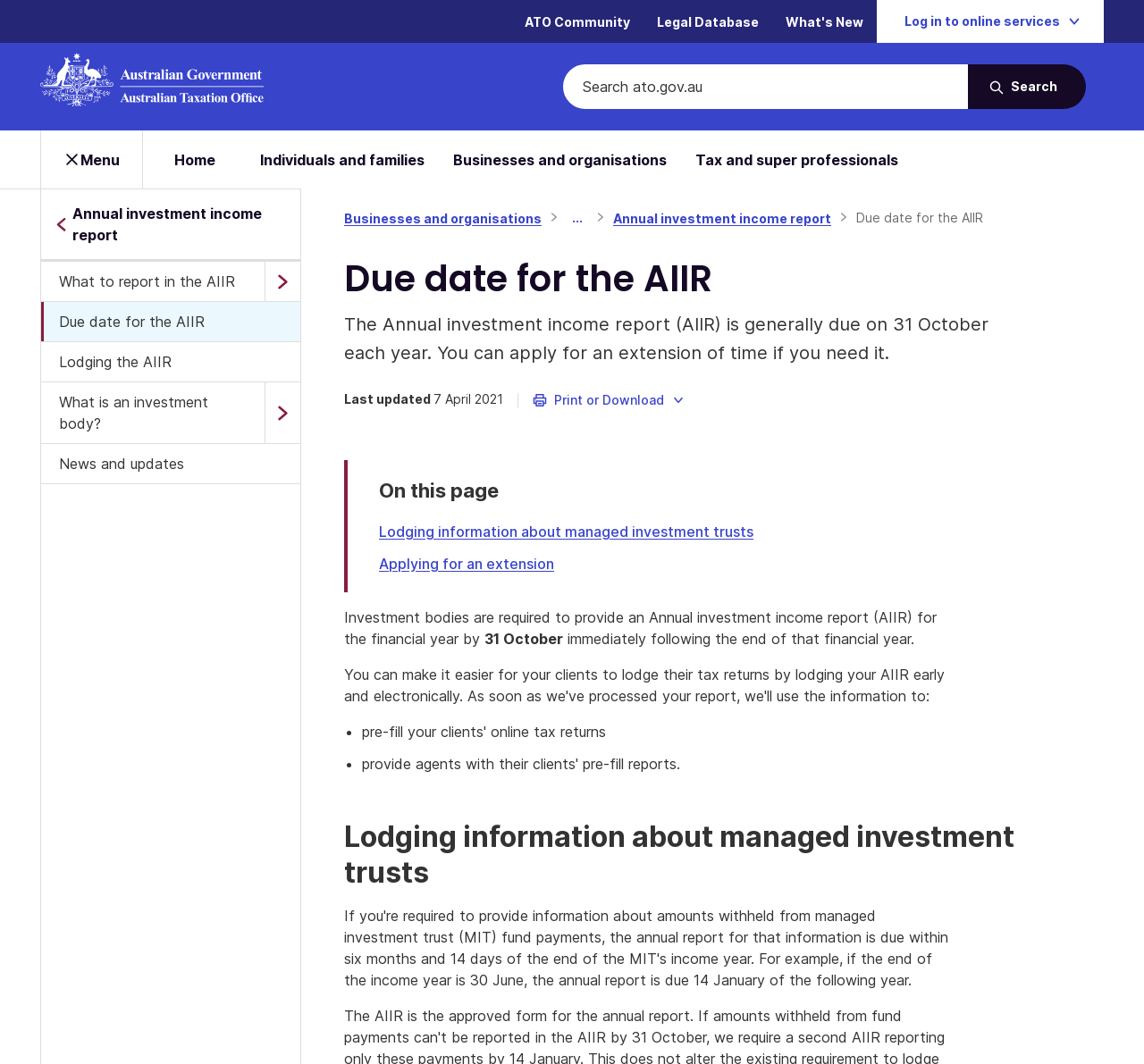Locate the bounding box coordinates of the element I should click to achieve the following instruction: "Click on Annual investment income report".

[0.036, 0.178, 0.262, 0.246]